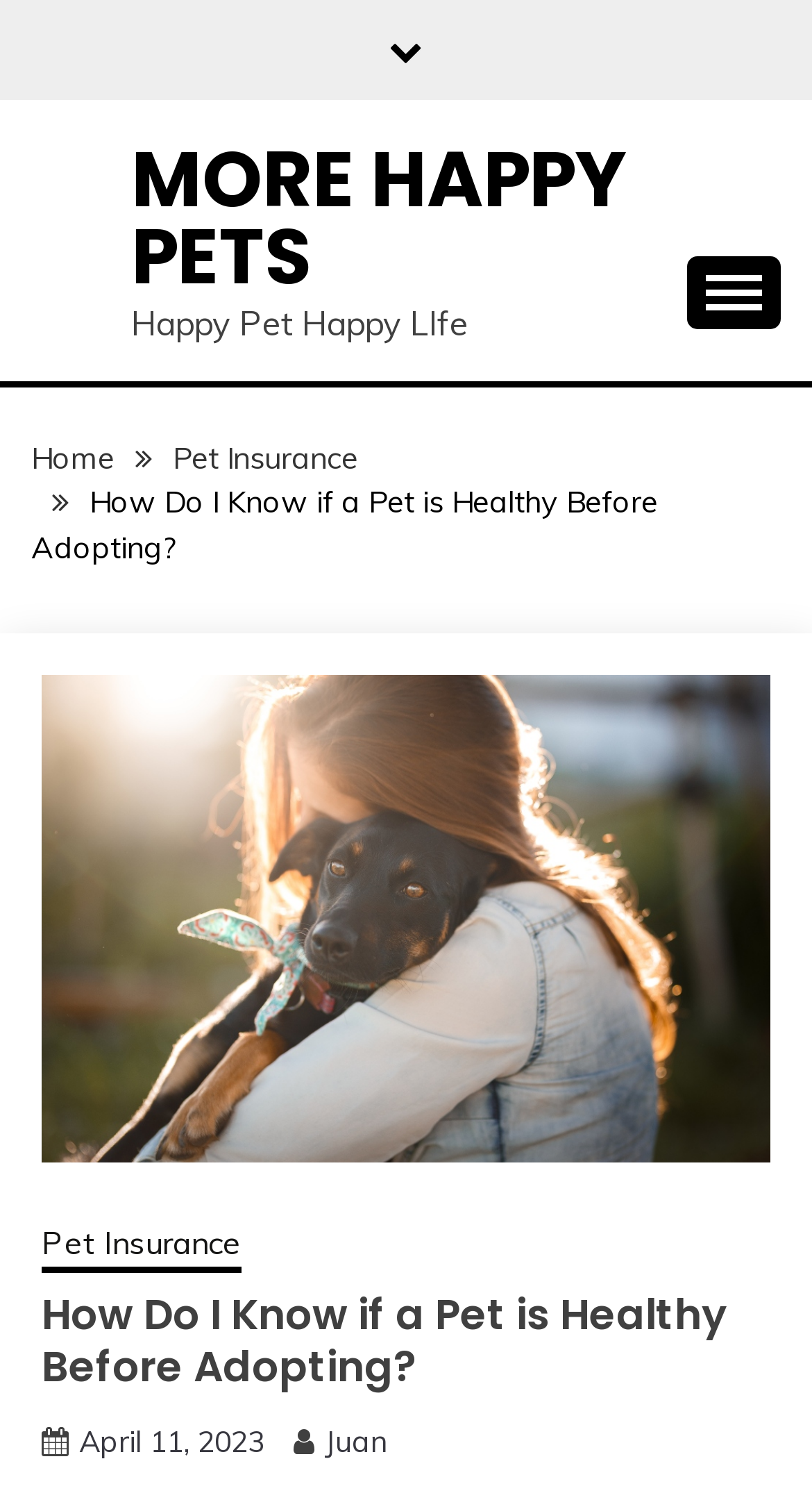Identify and extract the main heading from the webpage.

How Do I Know if a Pet is Healthy Before Adopting?